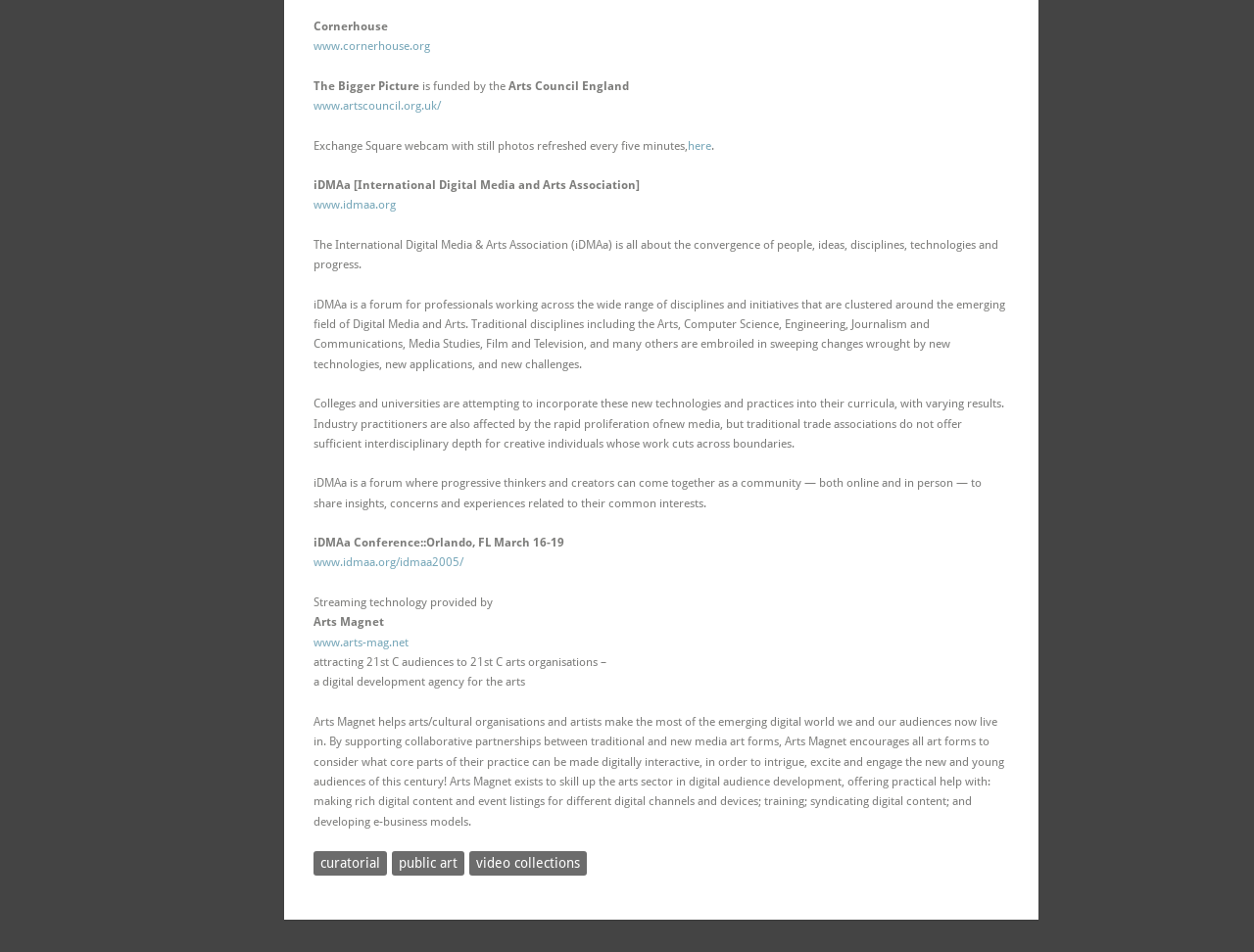What is Arts Magnet?
Look at the image and answer the question with a single word or phrase.

Digital development agency